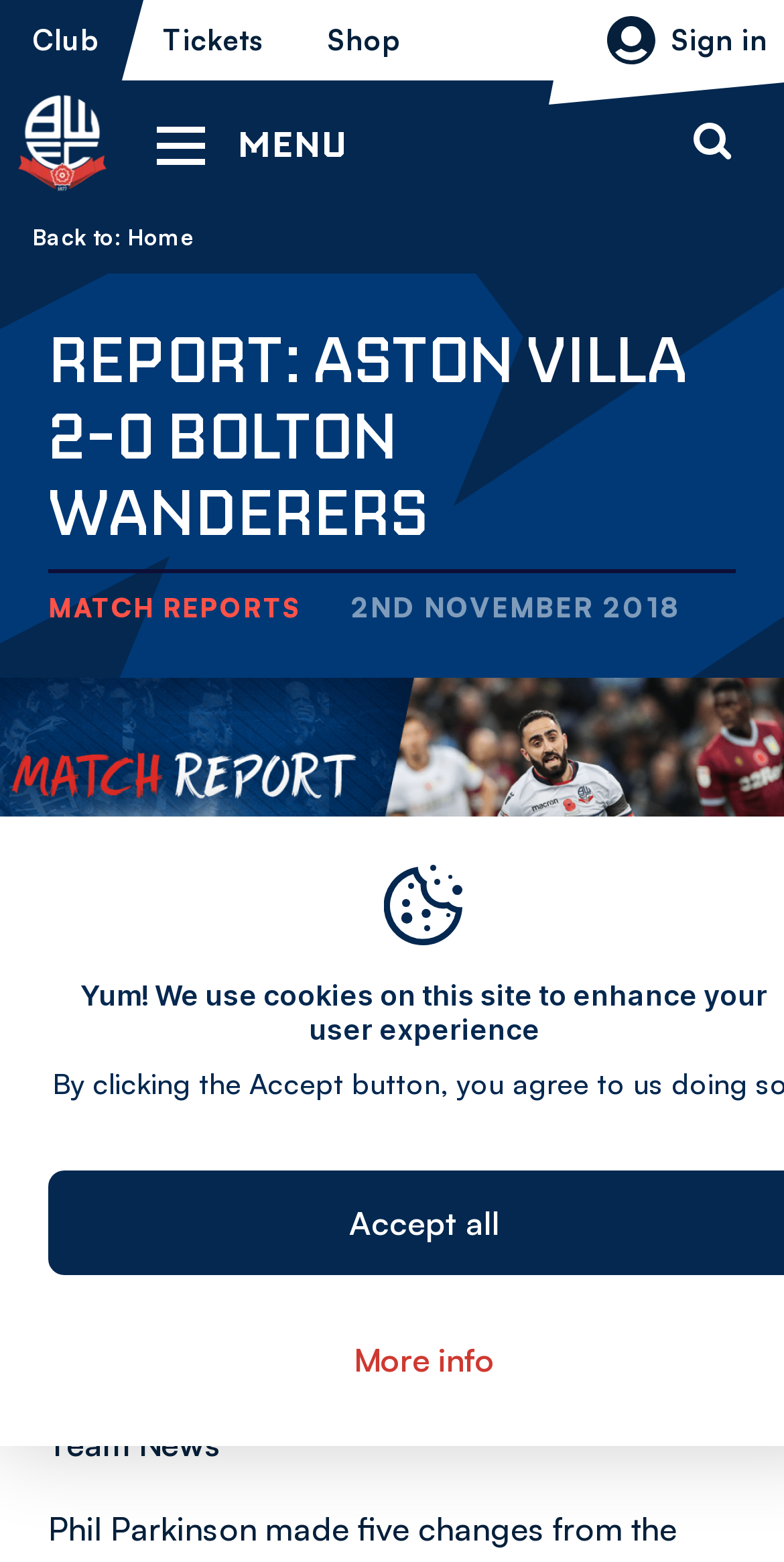Provide a single word or phrase to answer the given question: 
What is the read time of the article?

4 mins